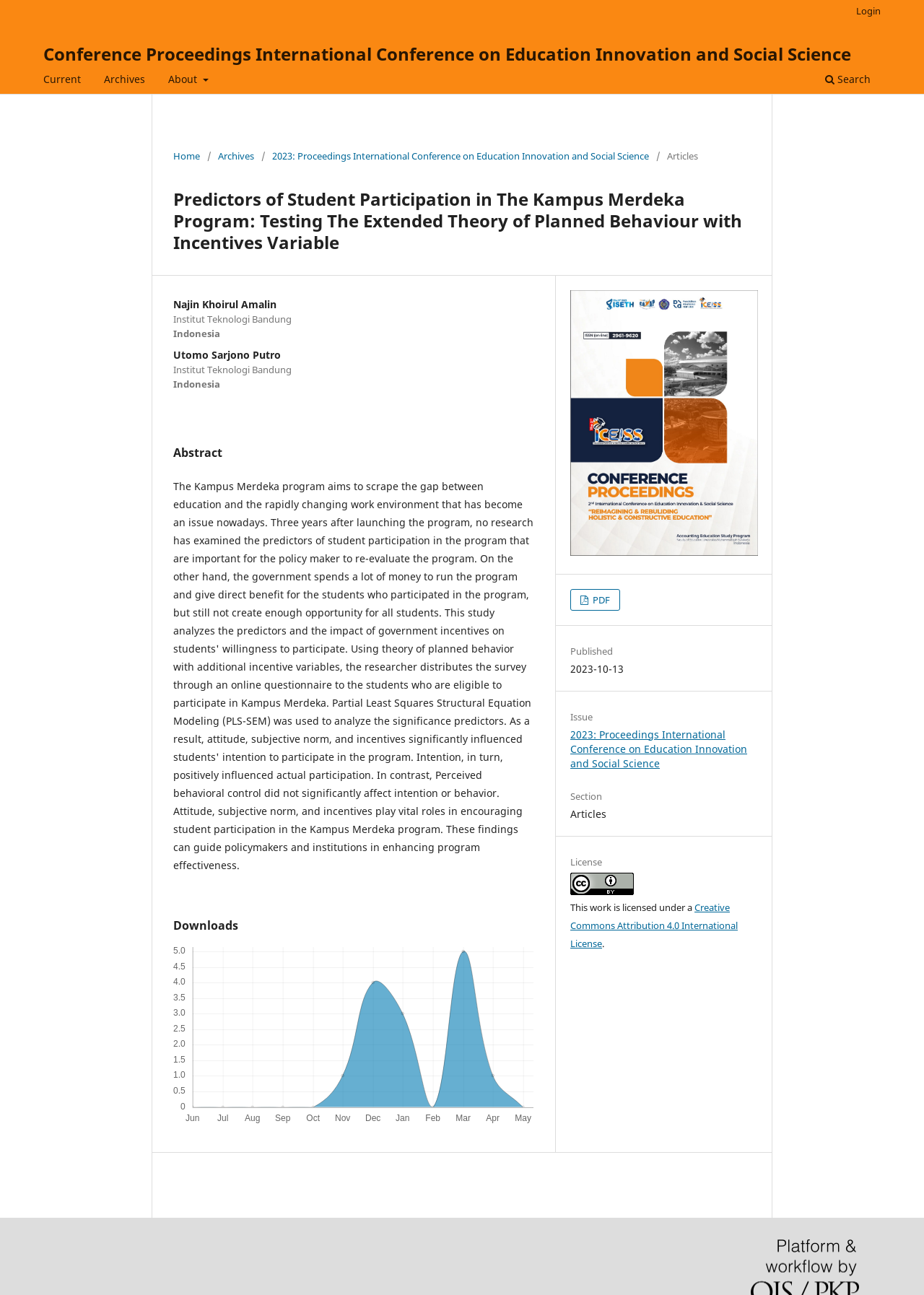Predict the bounding box of the UI element based on this description: "Search".

[0.888, 0.053, 0.948, 0.072]